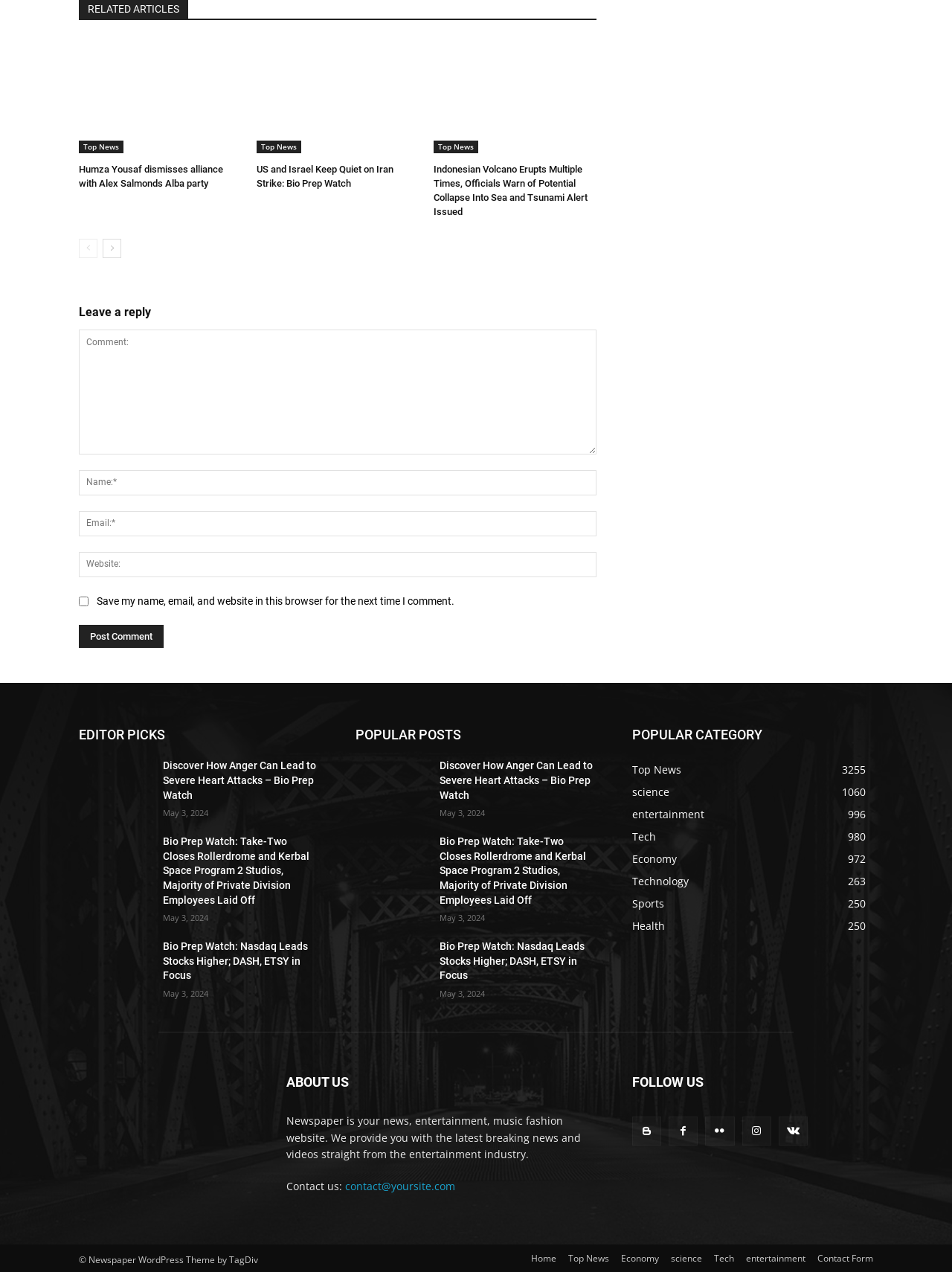Identify the bounding box coordinates for the element you need to click to achieve the following task: "Post a comment". The coordinates must be four float values ranging from 0 to 1, formatted as [left, top, right, bottom].

[0.083, 0.489, 0.172, 0.508]